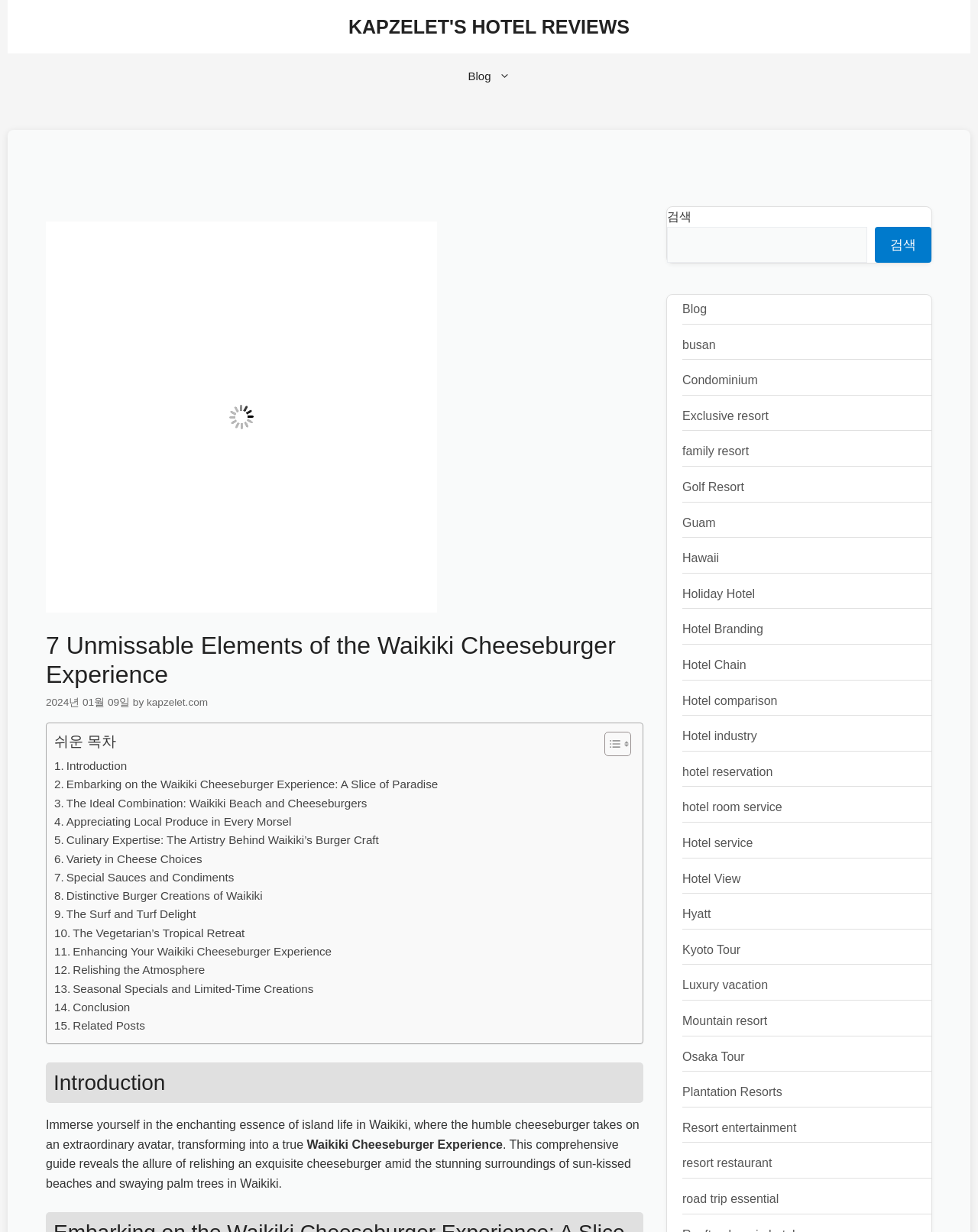Look at the image and answer the question in detail:
How many links are there in the 'Related Posts' section?

The webpage has a 'Related Posts' section at the bottom, which contains only one link. Therefore, the answer is 1.